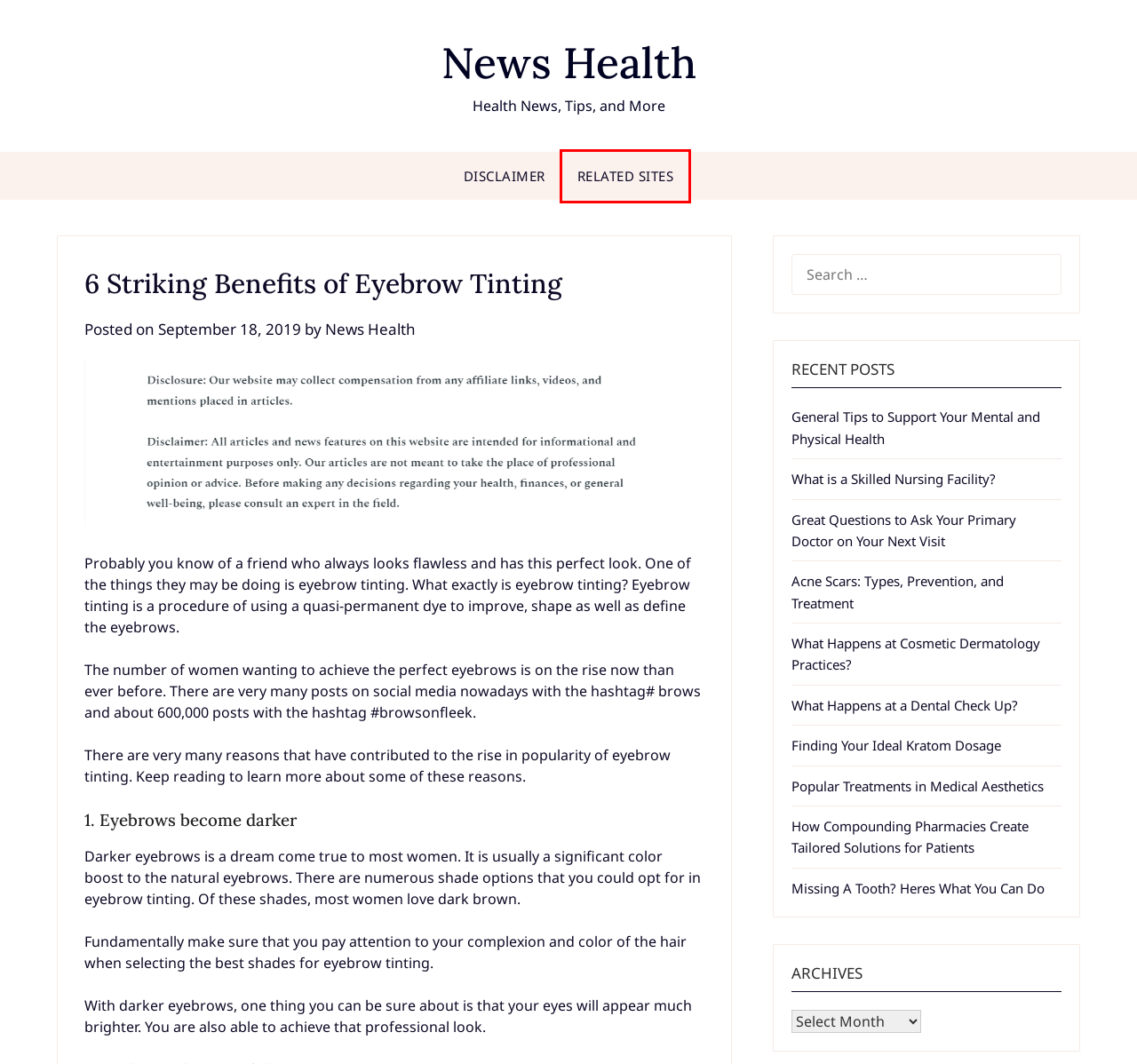You are given a webpage screenshot where a red bounding box highlights an element. Determine the most fitting webpage description for the new page that loads after clicking the element within the red bounding box. Here are the candidates:
A. Acne Scars: Types, Prevention, and Treatment - News Health
B. What Happens at a Dental Check Up? - News Health
C. Popular Treatments in Medical Aesthetics - News Health
D. How Compounding Pharmacies Create Tailored Solutions for Patients - News Health
E. Related Sites - News Health
F. Disclaimer - News Health
G. News Health - Health News, Tips, and More
H. General Tips to Support Your Mental and Physical Health - News Health

E